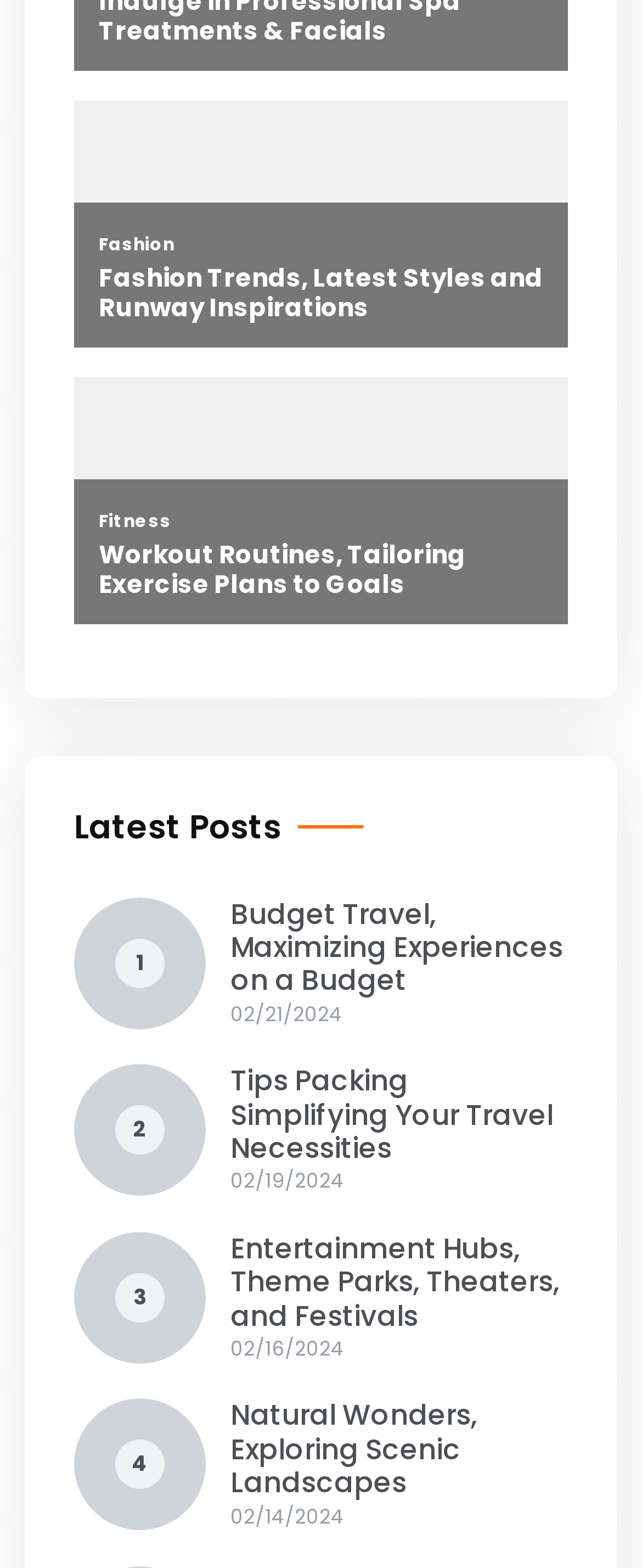Identify the bounding box coordinates for the region to click in order to carry out this instruction: "Read about Budget Travel". Provide the coordinates using four float numbers between 0 and 1, formatted as [left, top, right, bottom].

[0.115, 0.572, 0.321, 0.656]